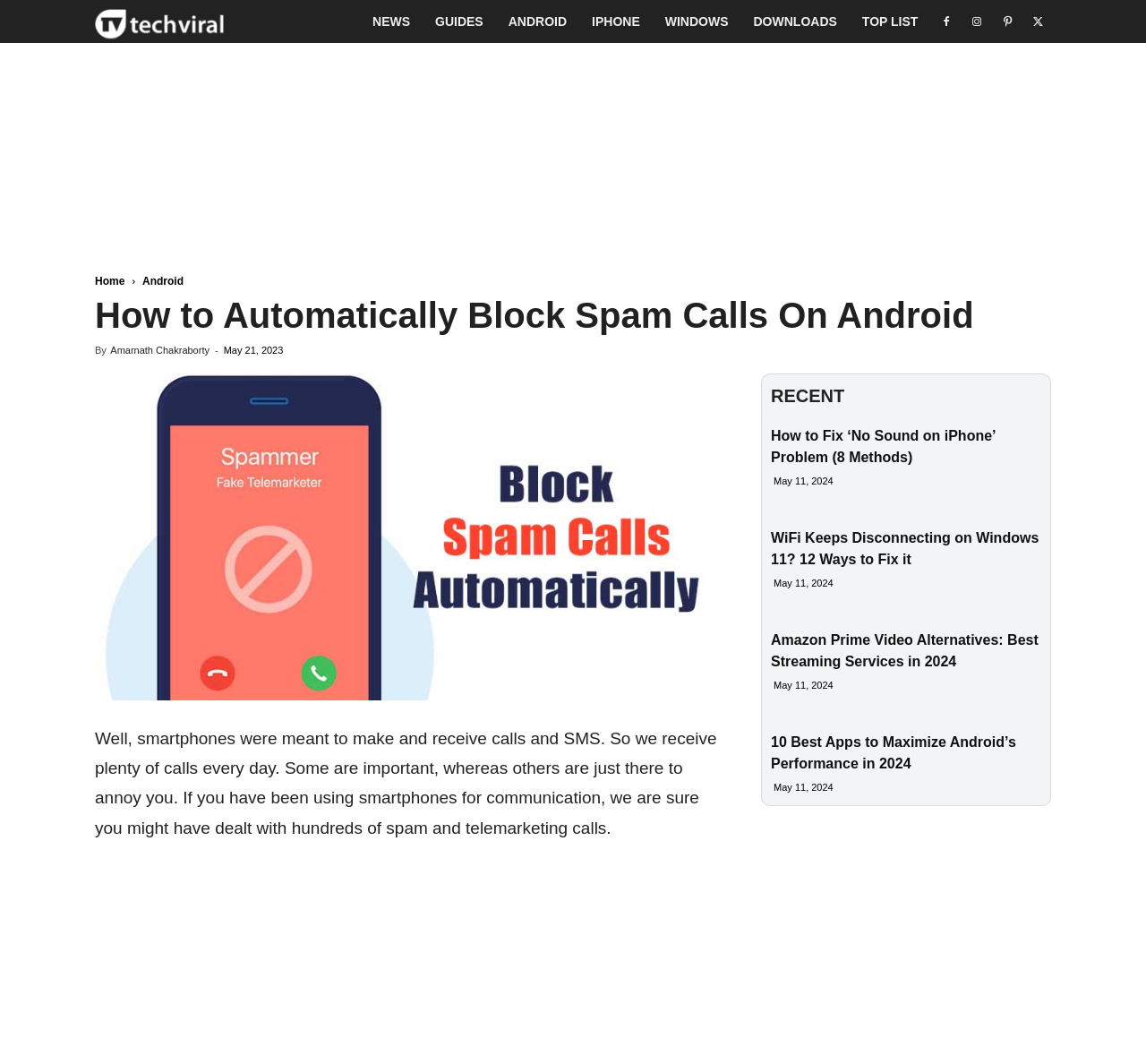Determine the coordinates of the bounding box that should be clicked to complete the instruction: "Click on the 'GUIDES' link". The coordinates should be represented by four float numbers between 0 and 1: [left, top, right, bottom].

[0.369, 0.0, 0.433, 0.04]